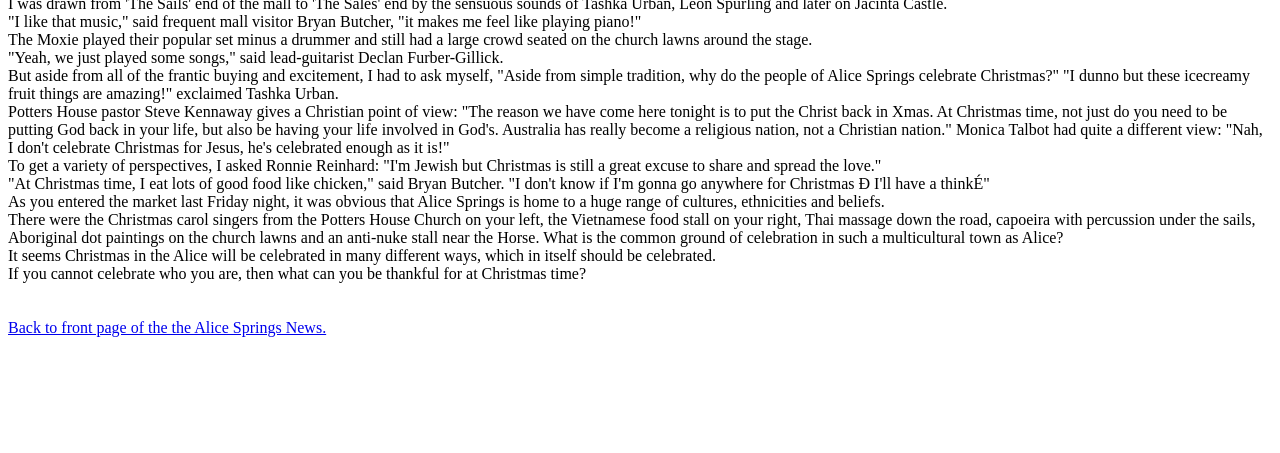What is the event being celebrated in Alice Springs?
Refer to the image and provide a concise answer in one word or phrase.

Christmas